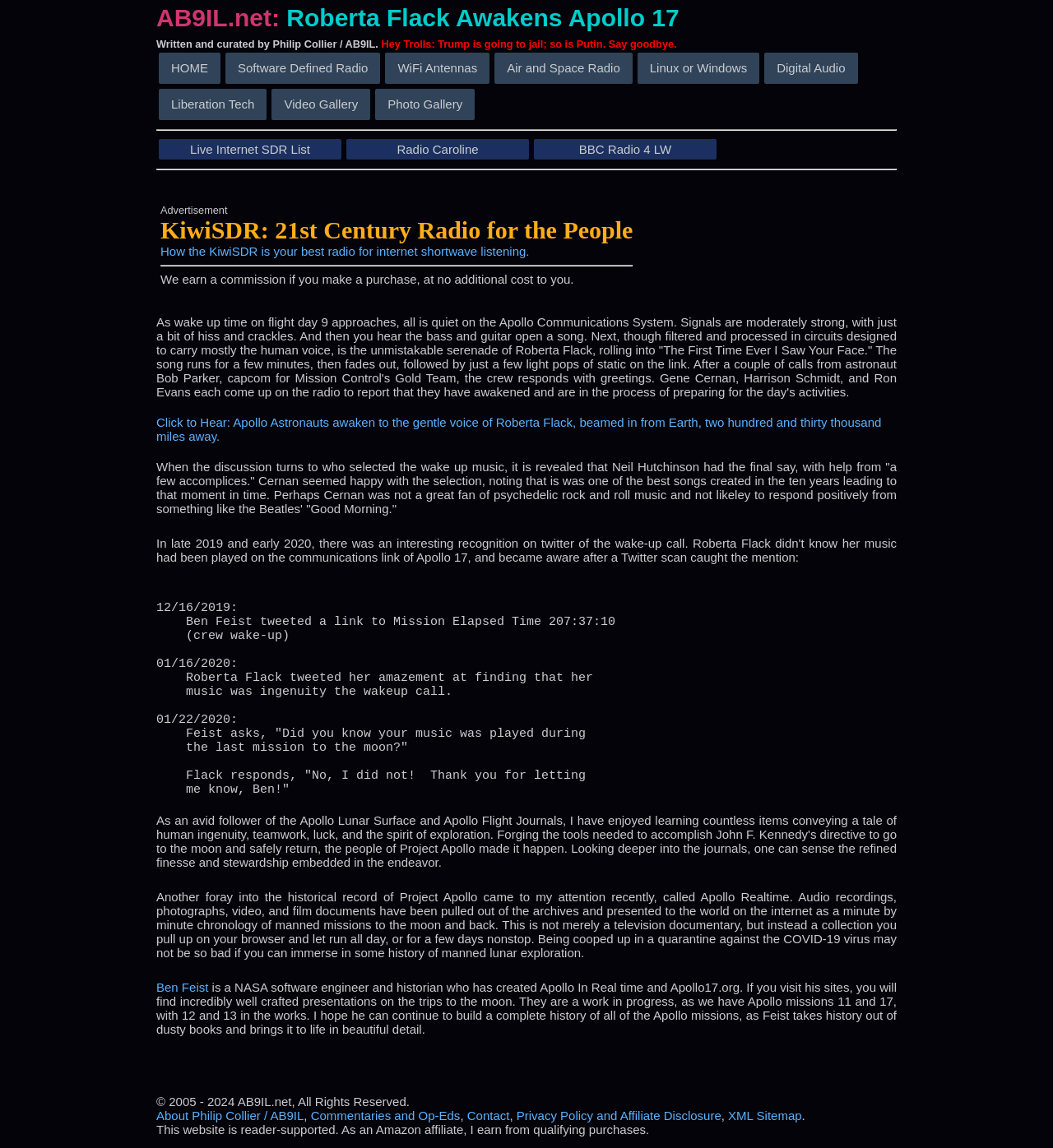Find the bounding box coordinates for the area that should be clicked to accomplish the instruction: "Visit the KiwiSDR page".

[0.152, 0.188, 0.601, 0.225]